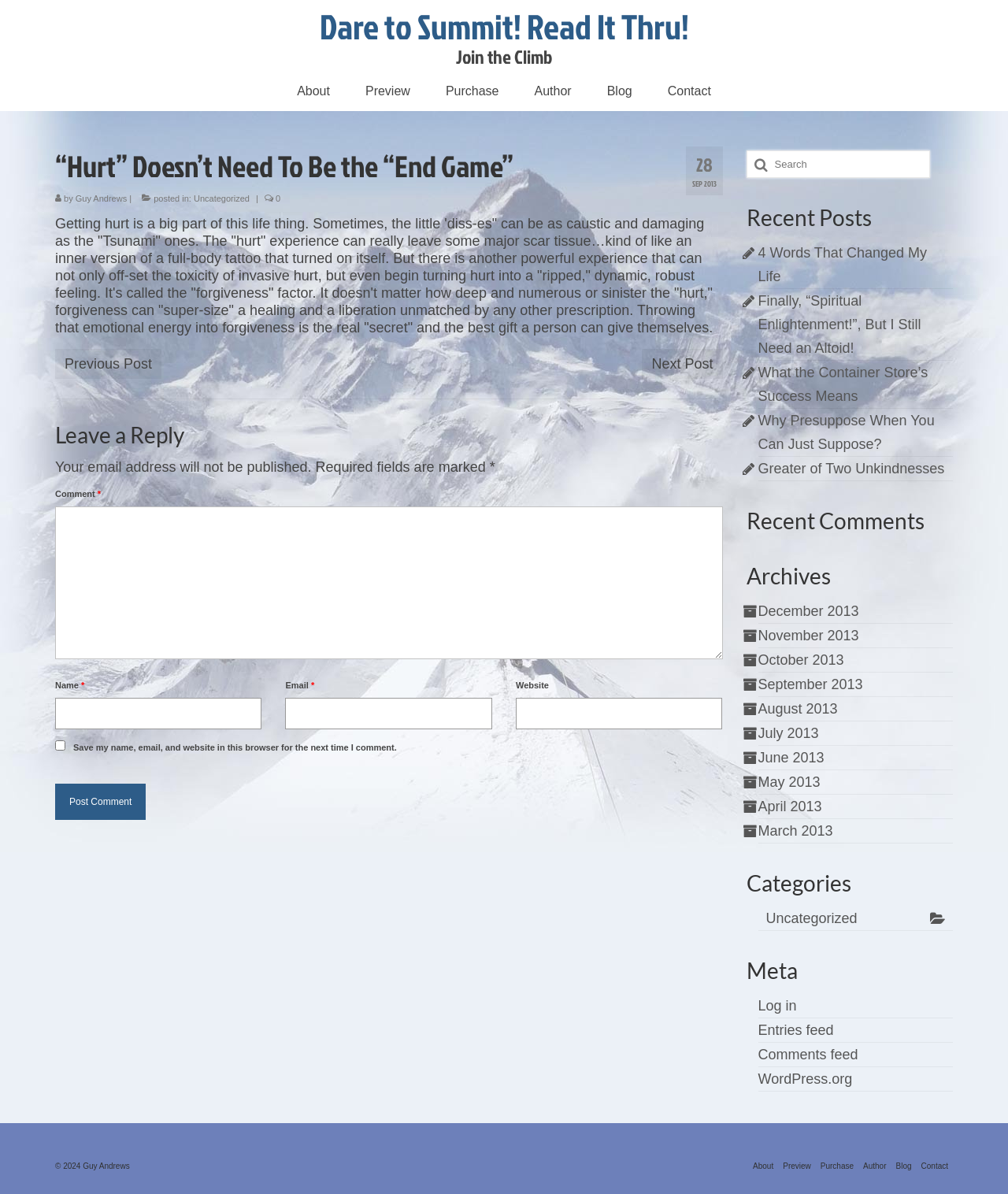Indicate the bounding box coordinates of the element that must be clicked to execute the instruction: "Click on the 'About' link". The coordinates should be given as four float numbers between 0 and 1, i.e., [left, top, right, bottom].

[0.279, 0.063, 0.343, 0.09]